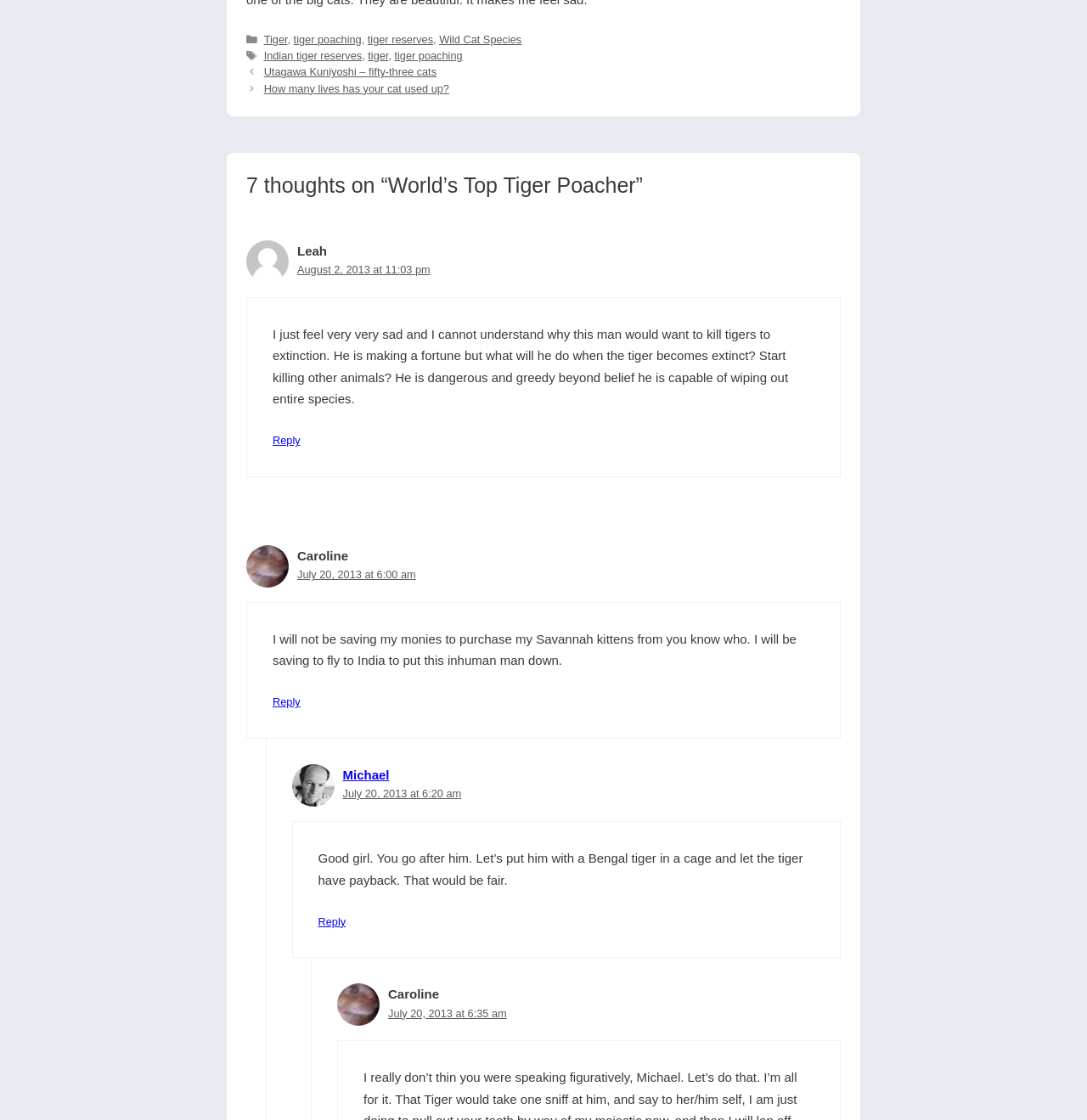Determine the bounding box coordinates of the clickable element to complete this instruction: "Click on the 'Reply to Caroline' link". Provide the coordinates in the format of four float numbers between 0 and 1, [left, top, right, bottom].

[0.251, 0.621, 0.276, 0.633]